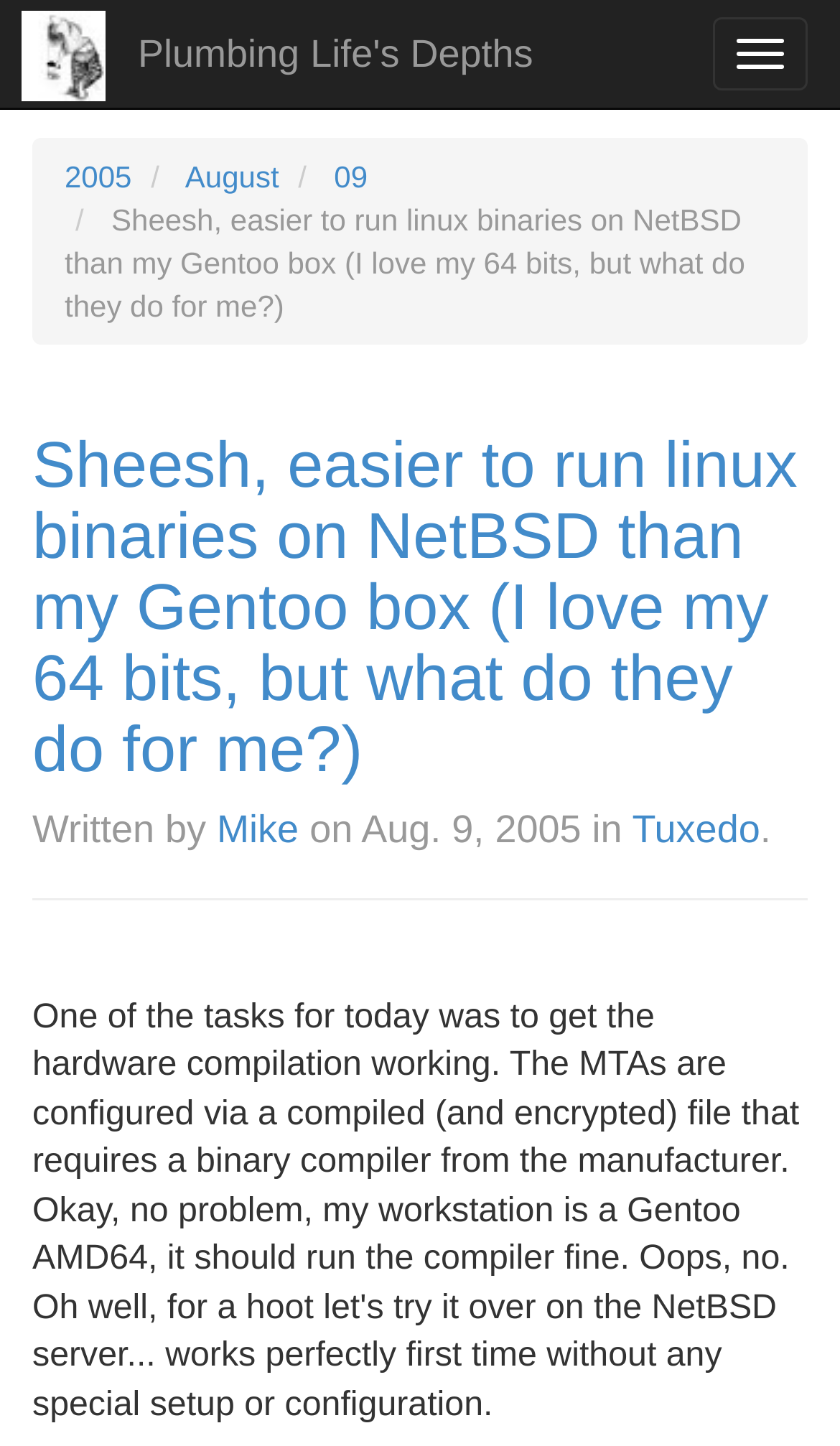Please find the bounding box for the following UI element description. Provide the coordinates in (top-left x, top-left y, bottom-right x, bottom-right y) format, with values between 0 and 1: Toggle navigation

[0.849, 0.012, 0.962, 0.063]